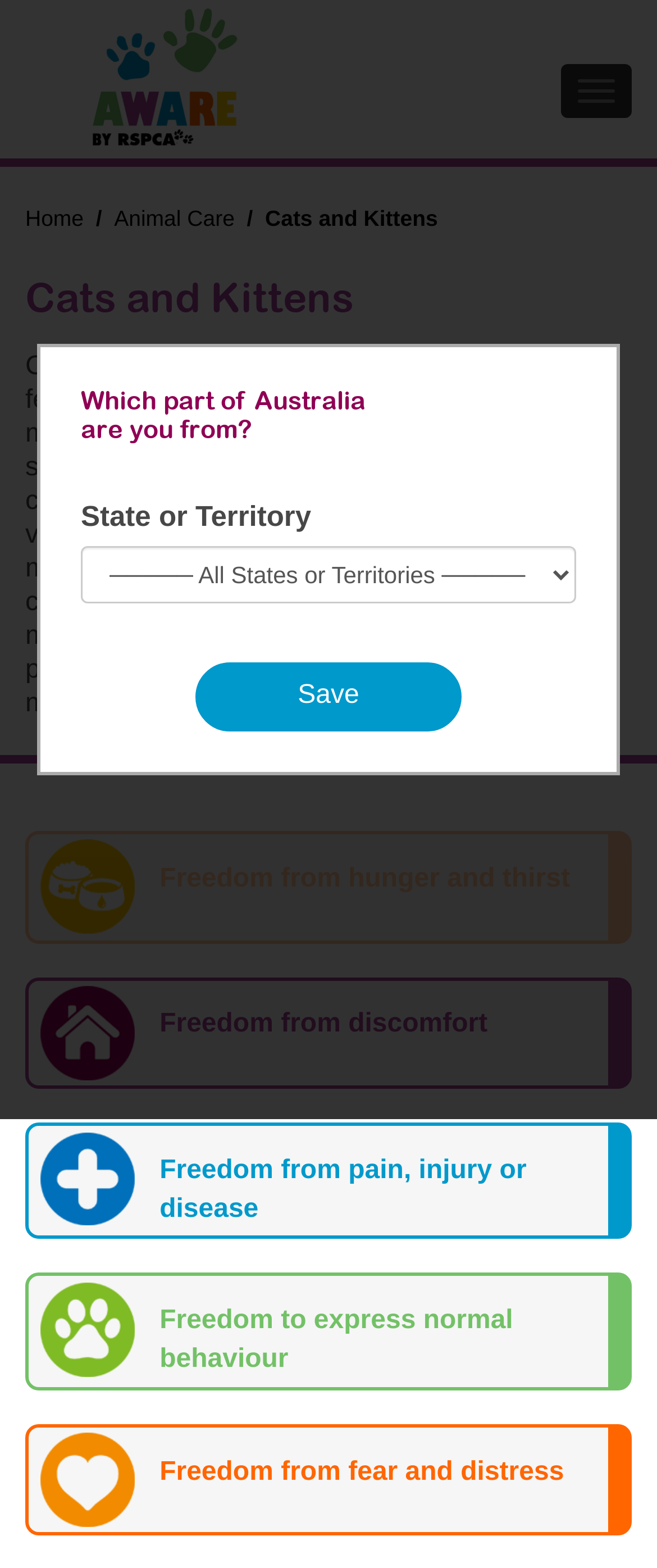What is required to have a cat?
Answer the question with a single word or phrase by looking at the picture.

Time, money, love, understanding, and commitment